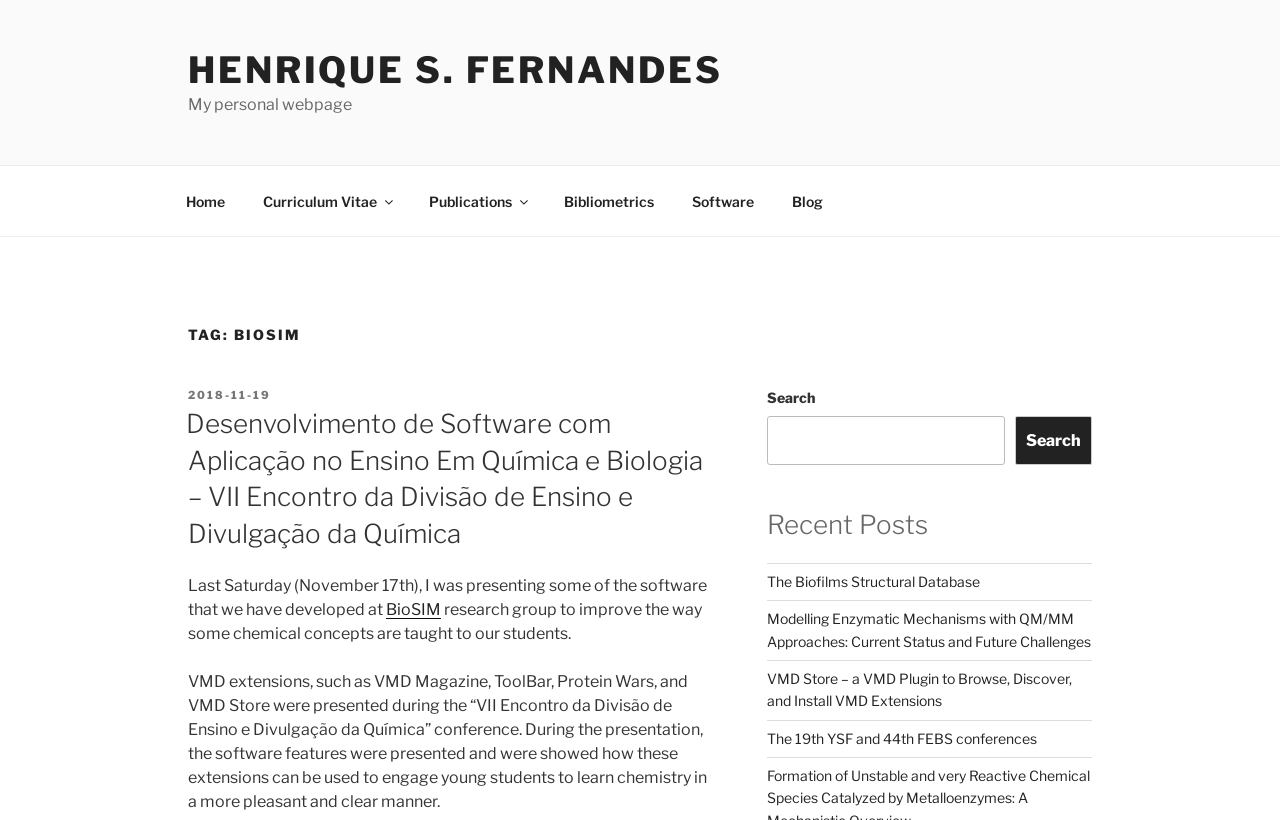Can you find the bounding box coordinates for the element that needs to be clicked to execute this instruction: "Click the 'Join us!' link"? The coordinates should be given as four float numbers between 0 and 1, i.e., [left, top, right, bottom].

None